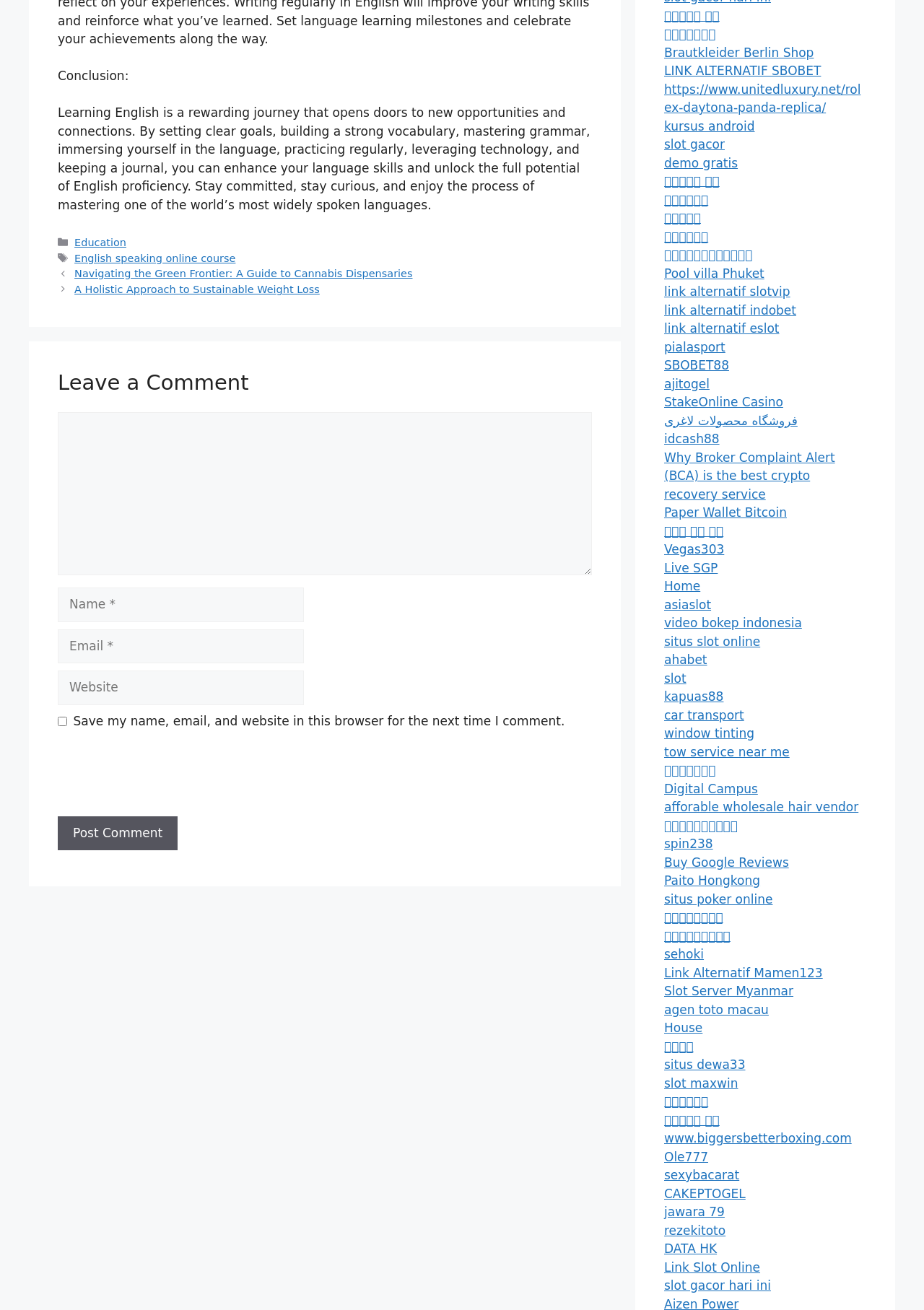Give a concise answer using one word or a phrase to the following question:
What are the other posts available?

Navigating the Green Frontier, A Holistic Approach to Sustainable Weight Loss